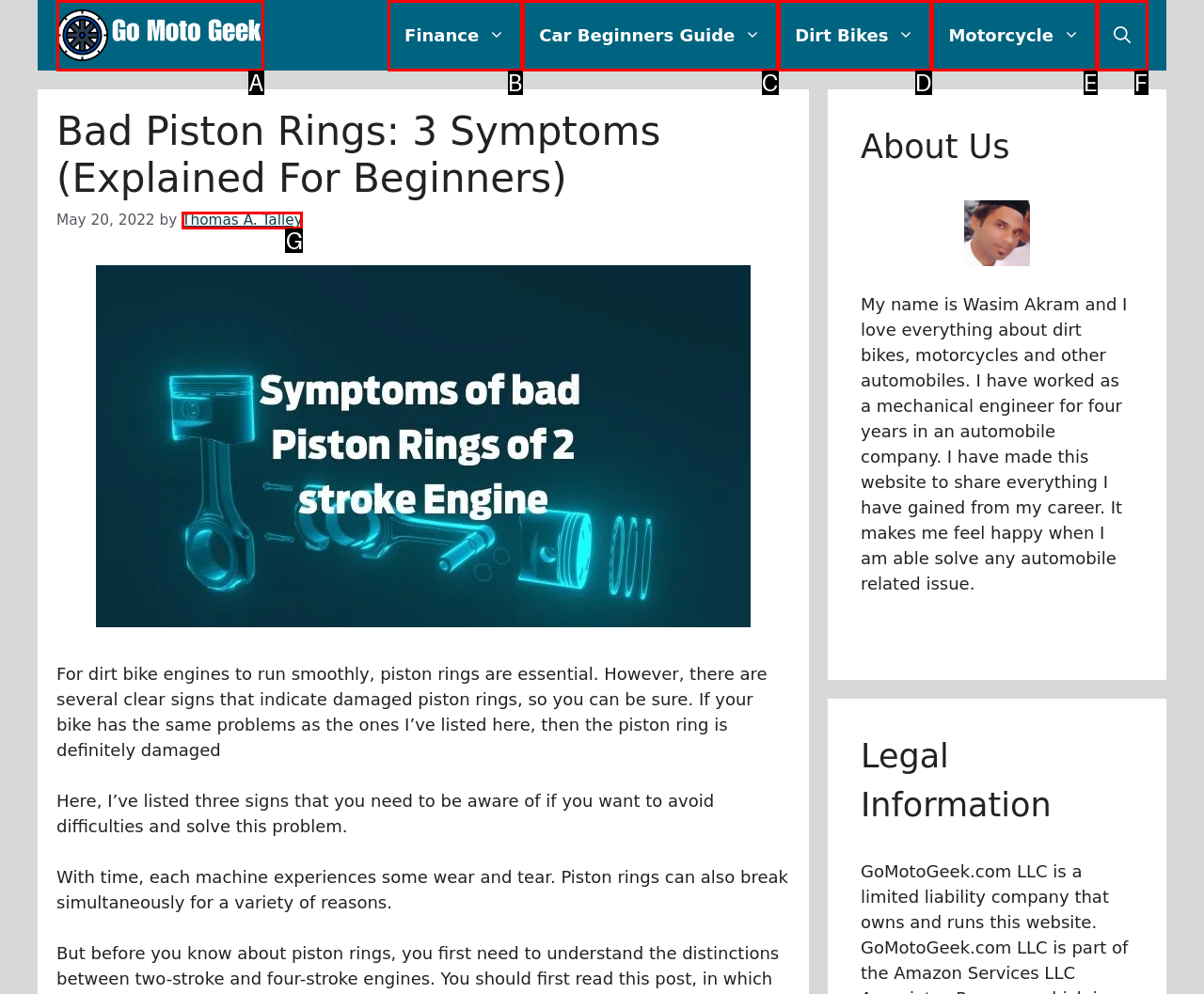Identify the UI element described as: Thomas A. Talley
Answer with the option's letter directly.

G